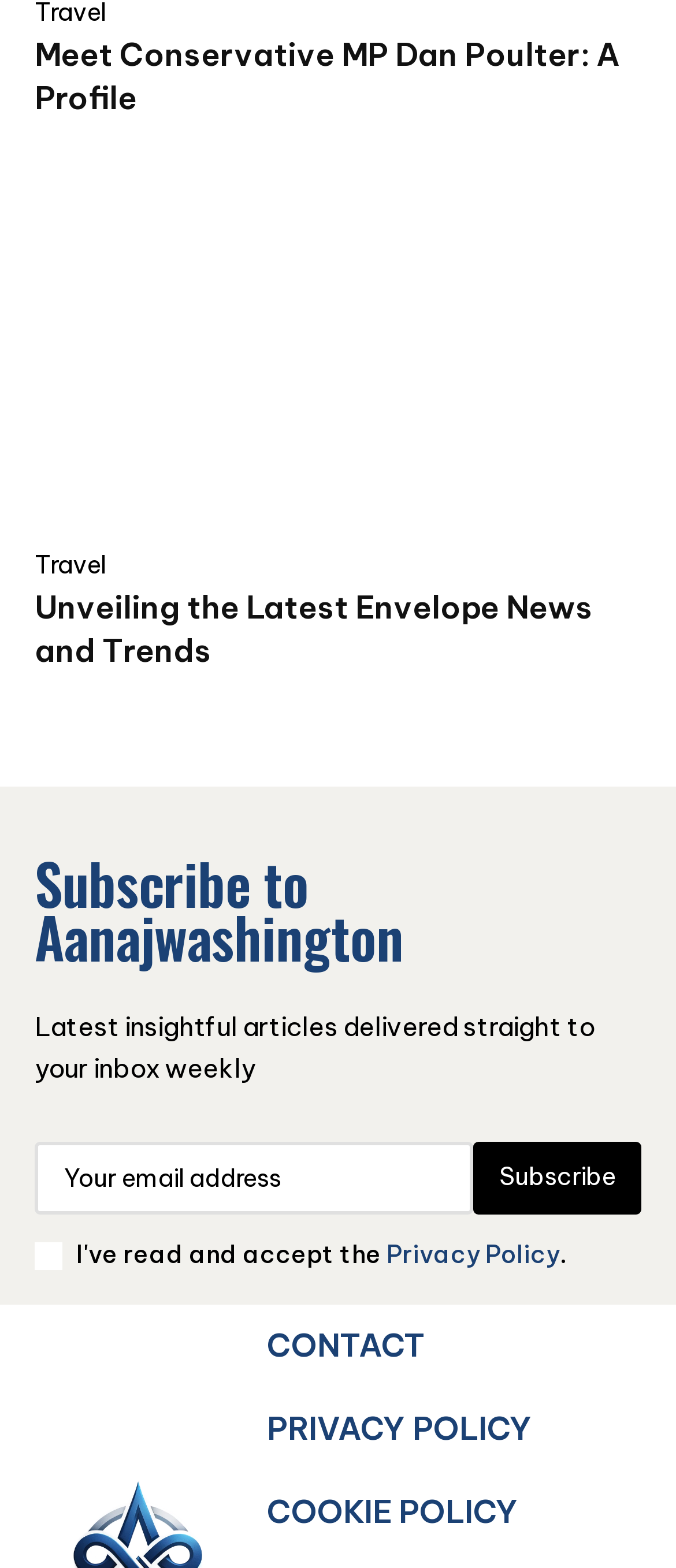Provide a one-word or short-phrase answer to the question:
What is the function of the button?

Subscribe